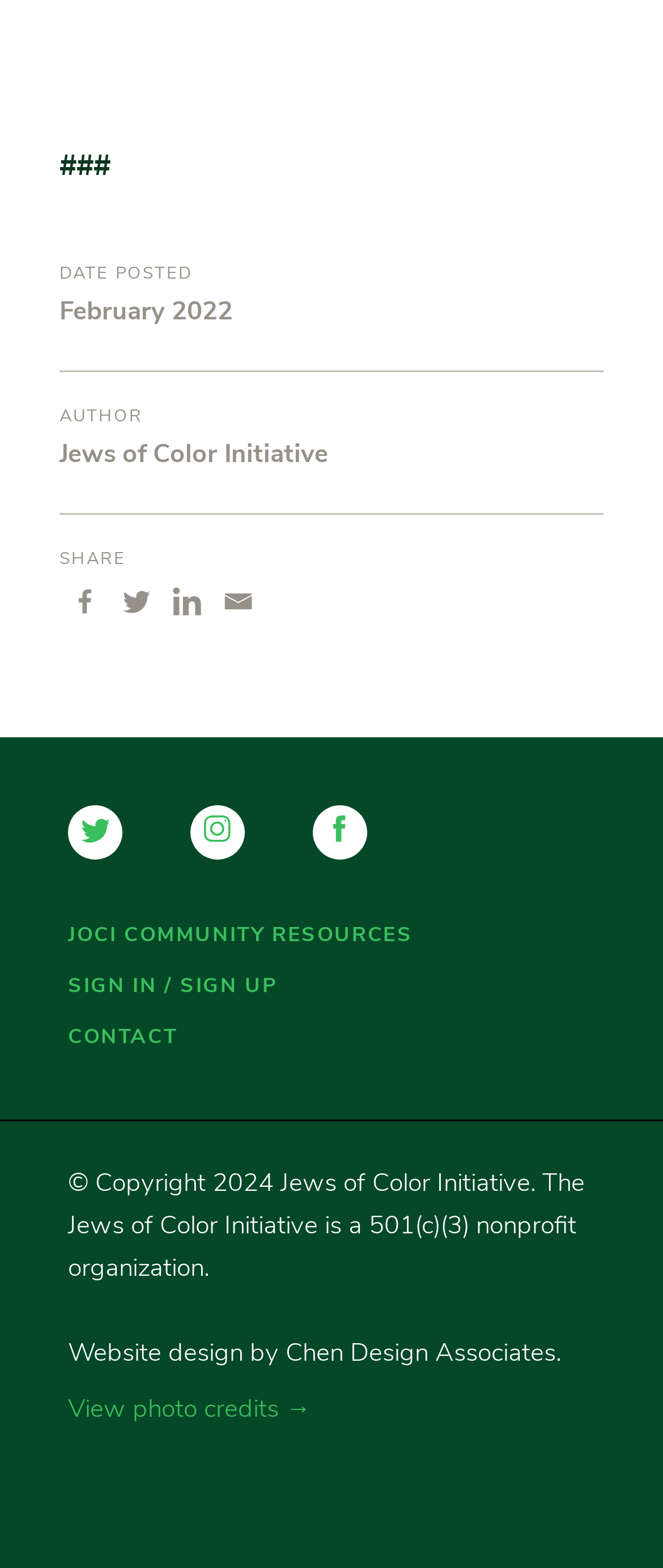Who is the author of this post?
Using the image as a reference, answer the question with a short word or phrase.

Jews of Color Initiative